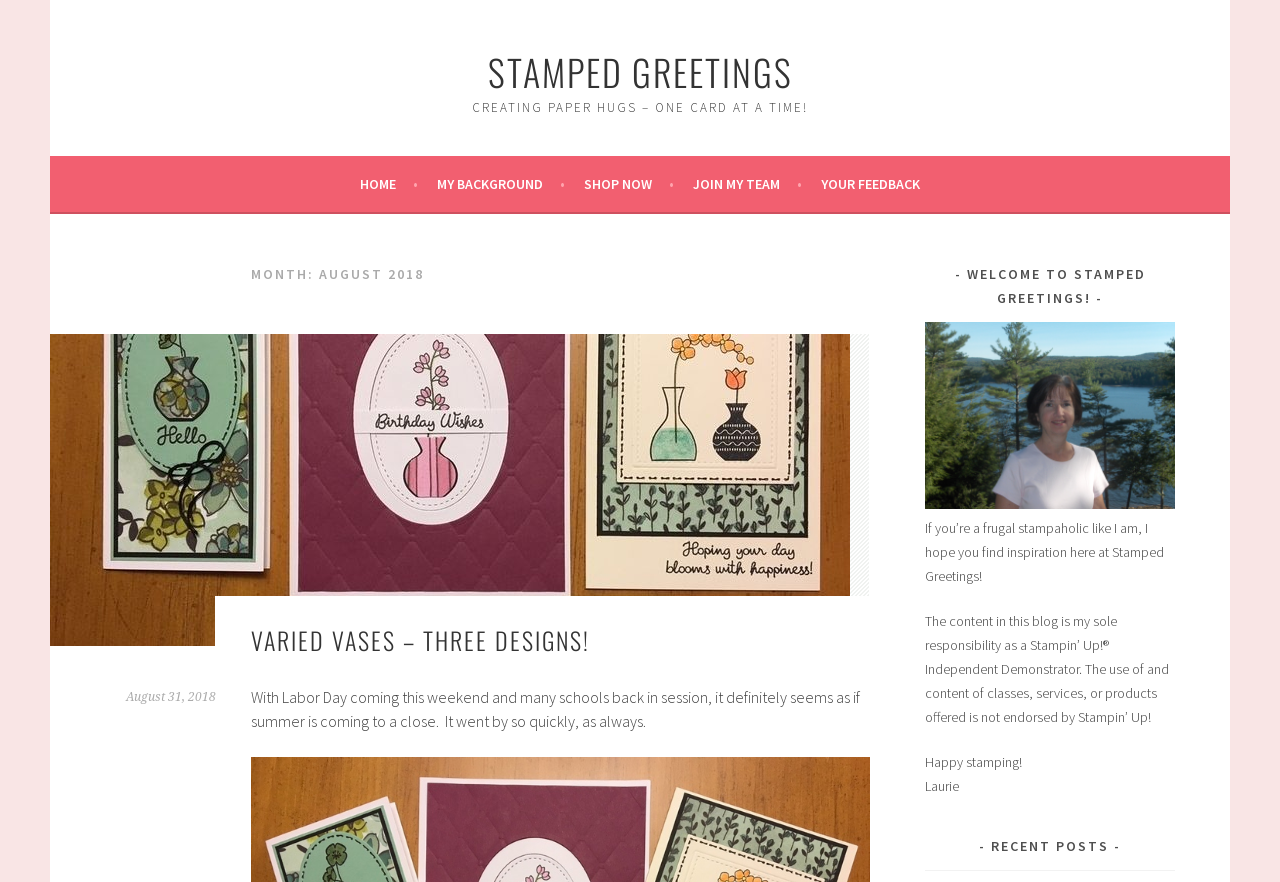Provide an in-depth caption for the elements present on the webpage.

The webpage is a blog titled "Stamped Greetings" with a focus on paper crafting and stamping. At the top, there is a large heading "STAMPED GREETINGS" with a link to the same title. Below it, a secondary heading "CREATING PAPER HUGS – ONE CARD AT A TIME!" is displayed.

The main navigation menu is located below the headings, consisting of five links: "HOME •", "MY BACKGROUND •", "SHOP NOW •", "JOIN MY TEAM •", and "YOUR FEEDBACK". These links are aligned horizontally and take up about half of the page's width.

On the left side of the page, there is a section with a heading "MONTH: AUGUST 2018" and a link to an article titled "VARIED VASES – THREE DESIGNS!". Below this section, there is a paragraph of text discussing the end of summer and the start of a new school year.

On the right side of the page, there is a welcome section with a heading "- WELCOME TO STAMPED GREETINGS! -" and an image. Below the image, there are three paragraphs of text introducing the blog and its author, Laurie, a Stampin' Up! Independent Demonstrator. The text also includes a disclaimer about the content of the blog.

At the bottom of the page, there is a section titled "- RECENT POSTS -", but it does not contain any specific post links or summaries.